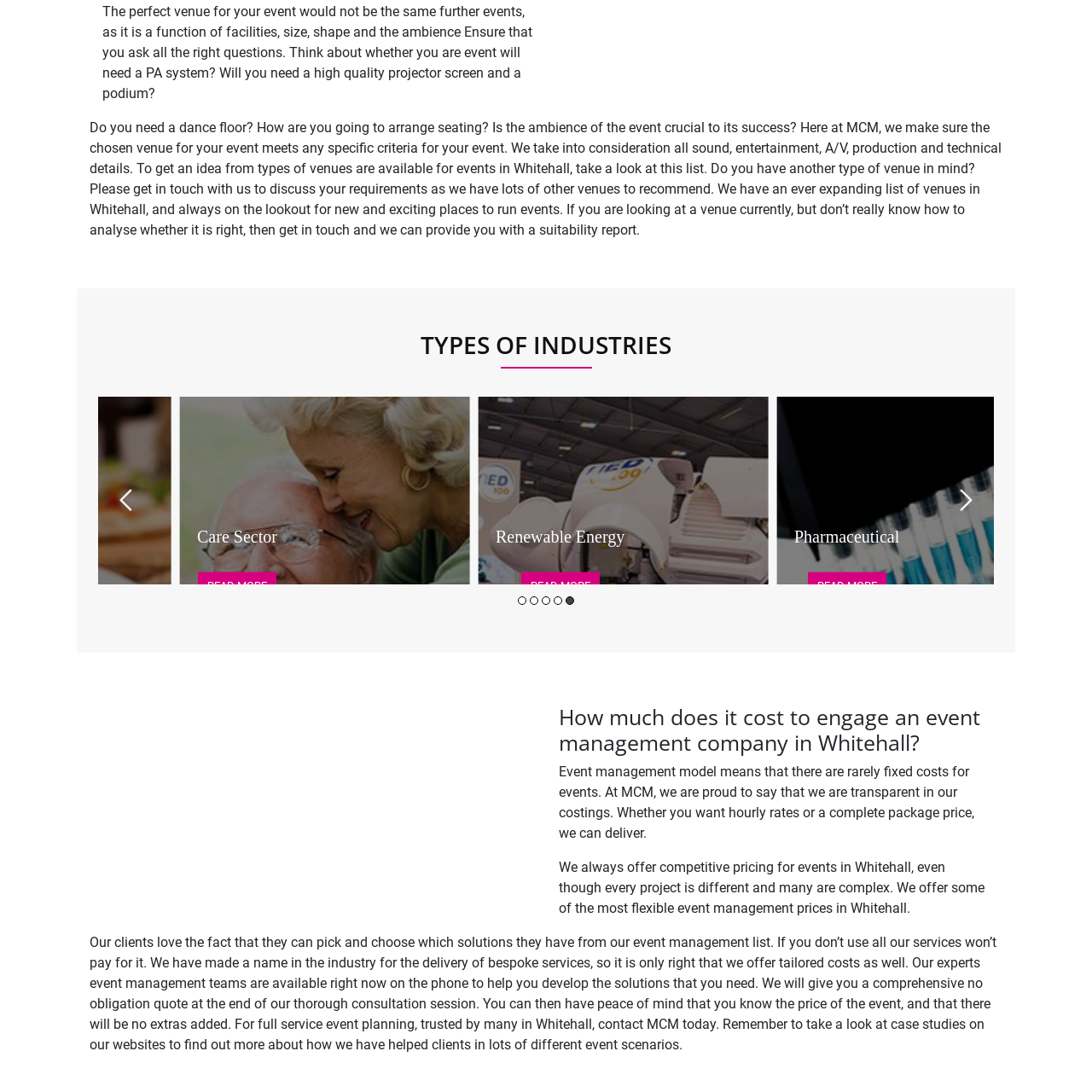Inspect the image outlined in red and answer succinctly: What is the location mentioned in the caption?

Whitehall